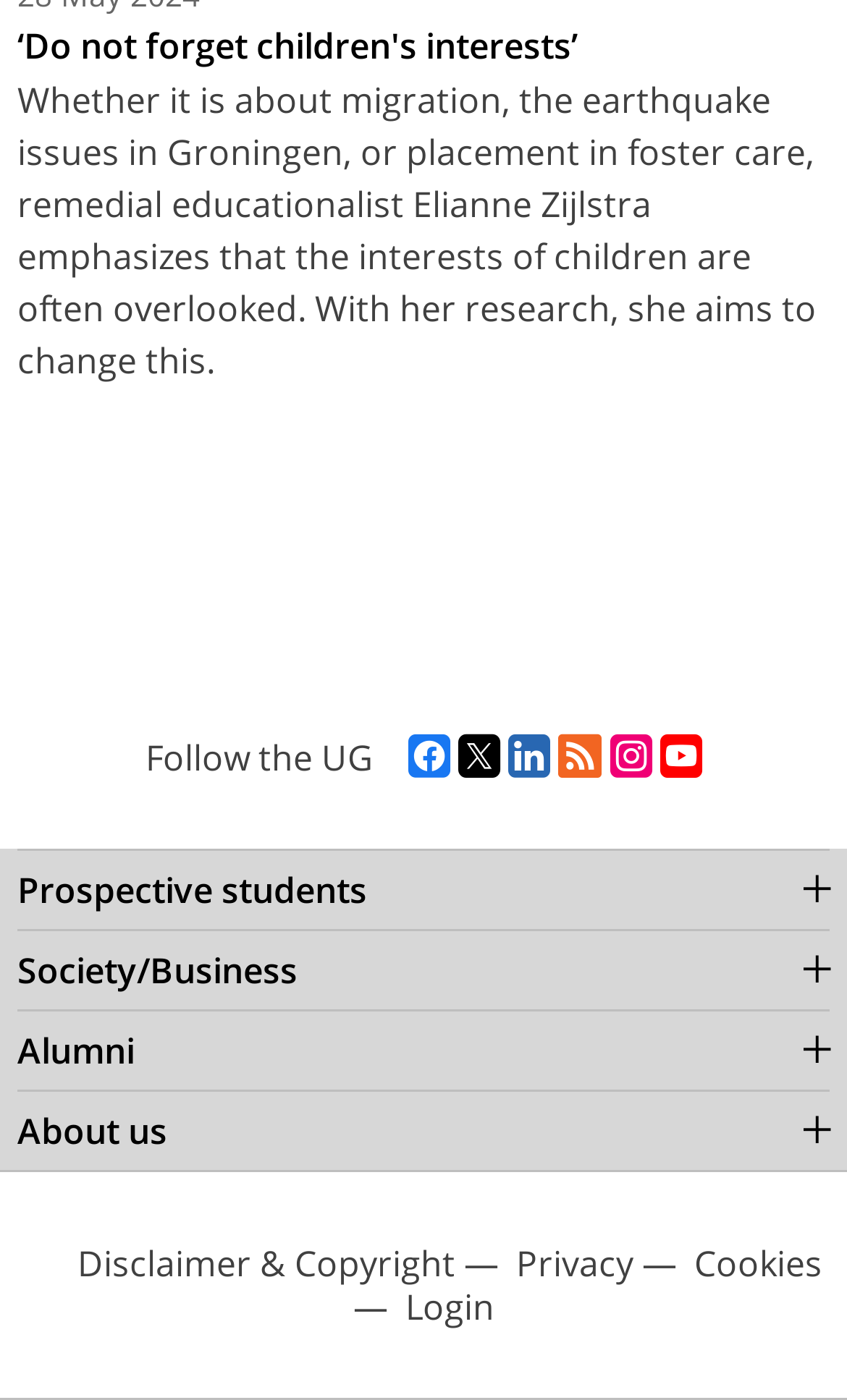Identify the bounding box coordinates for the region of the element that should be clicked to carry out the instruction: "Follow the University of Groningen on Facebook". The bounding box coordinates should be four float numbers between 0 and 1, i.e., [left, top, right, bottom].

[0.482, 0.524, 0.531, 0.558]